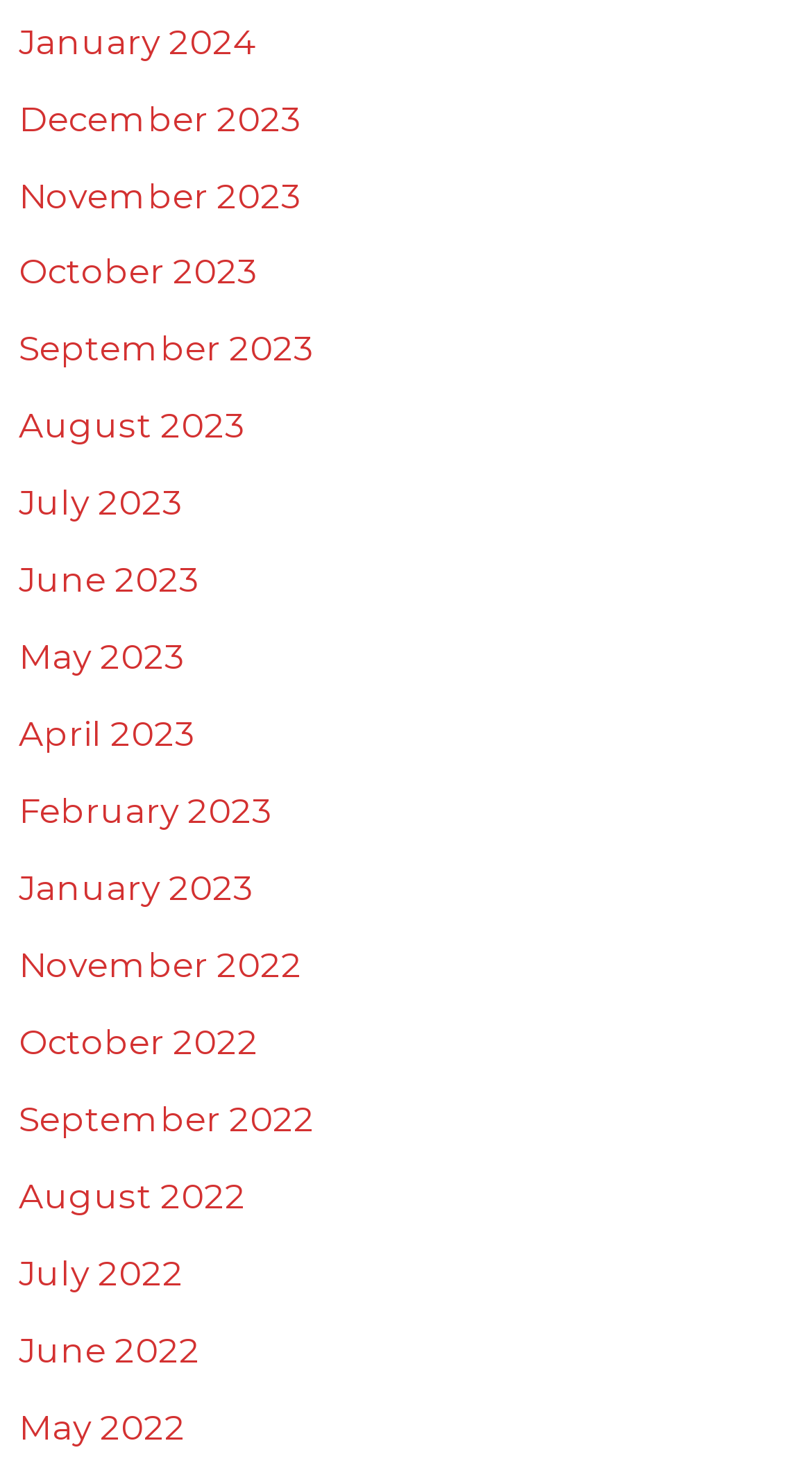How many months are listed?
Respond to the question with a well-detailed and thorough answer.

I counted the number of links on the webpage, each representing a month, and found 17 links starting from January 2024 to May 2022.